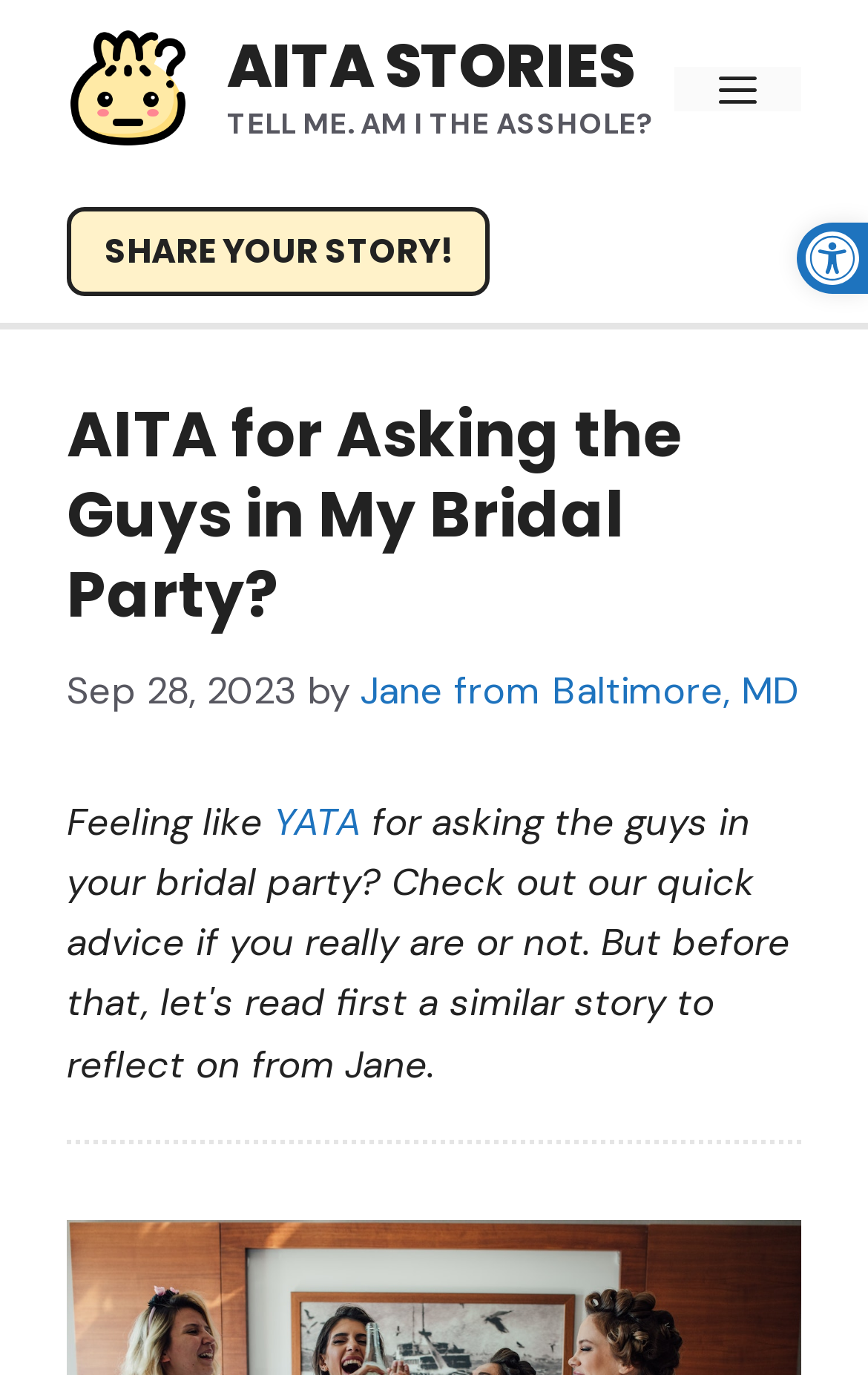Can you give a comprehensive explanation to the question given the content of the image?
What is the theme of the website?

The theme of the website can be inferred from the banner at the top of the page which displays 'AITA STORIES' and the heading 'AITA for Asking the Guys in My Bridal Party?'. It appears to be a website where people share their stories and ask if they are the asshole in a given situation.